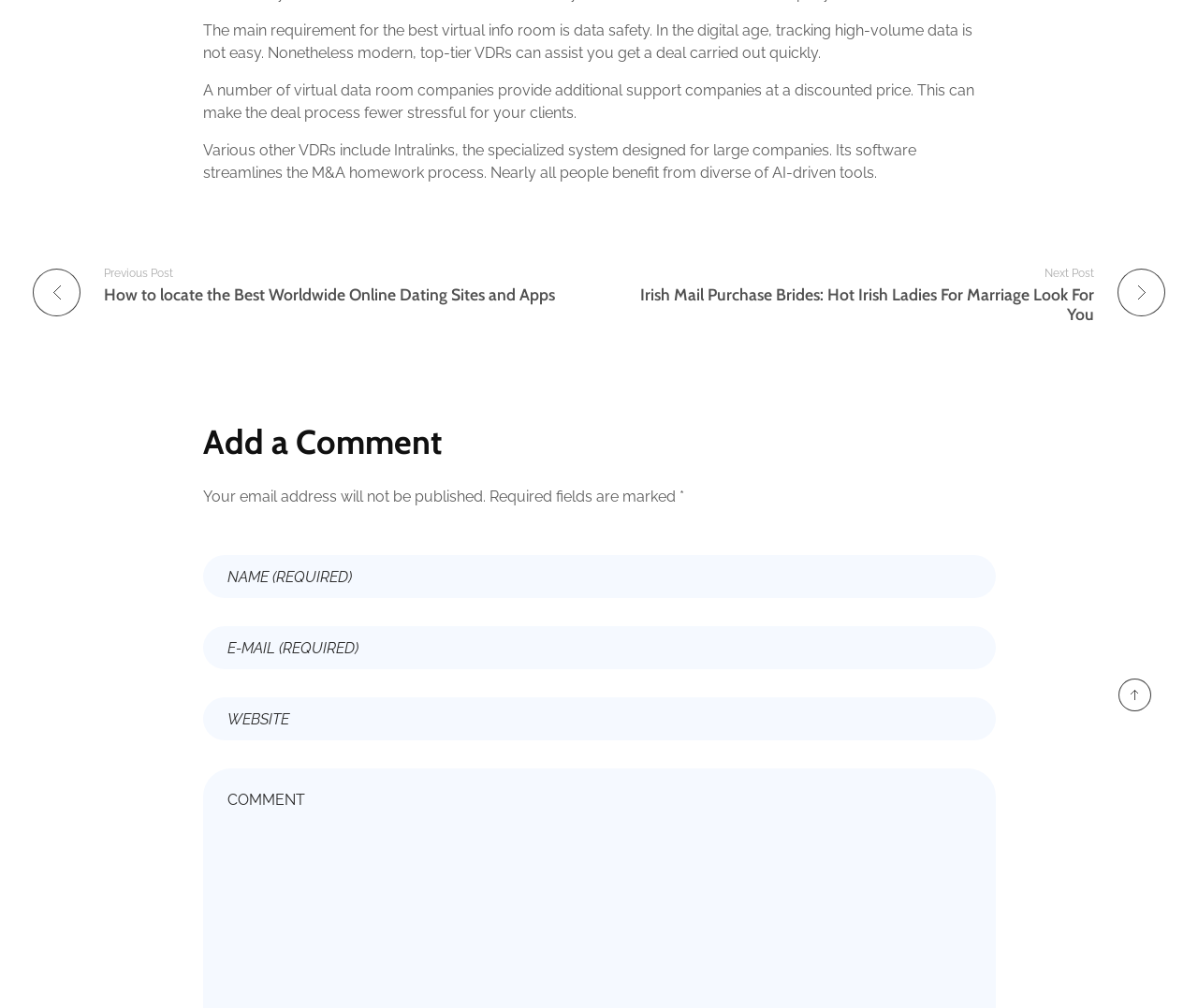Predict the bounding box coordinates of the UI element that matches this description: "name="author" placeholder="Name (required)"". The coordinates should be in the format [left, top, right, bottom] with each value between 0 and 1.

[0.169, 0.551, 0.831, 0.594]